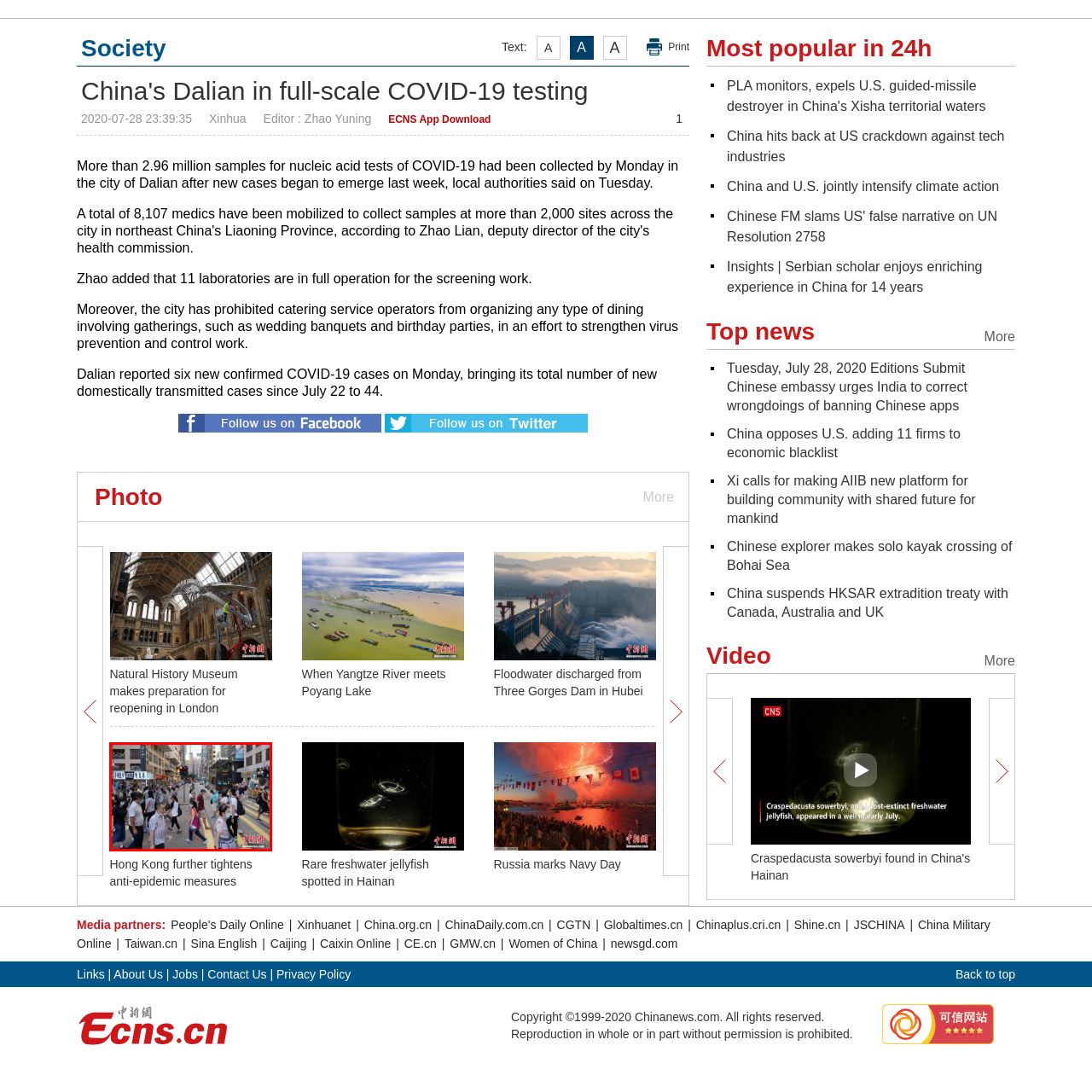Detail the features and elements seen in the red-circled portion of the image.

The image captures a bustling street scene in Hong Kong, where a diverse group of pedestrians crosses the road at a busy intersection. Many of the individuals are wearing face masks, reflecting the ongoing health precautions amid the COVID-19 pandemic. The surroundings are lined with shops and businesses, indicating a vibrant urban atmosphere. Traffic signals are visible, guiding the flow of movement, while a bus can be seen waiting at a stop. The photograph illustrates the resilience and daily life of people in Hong Kong as they navigate through the challenges of city life and public health regulations.